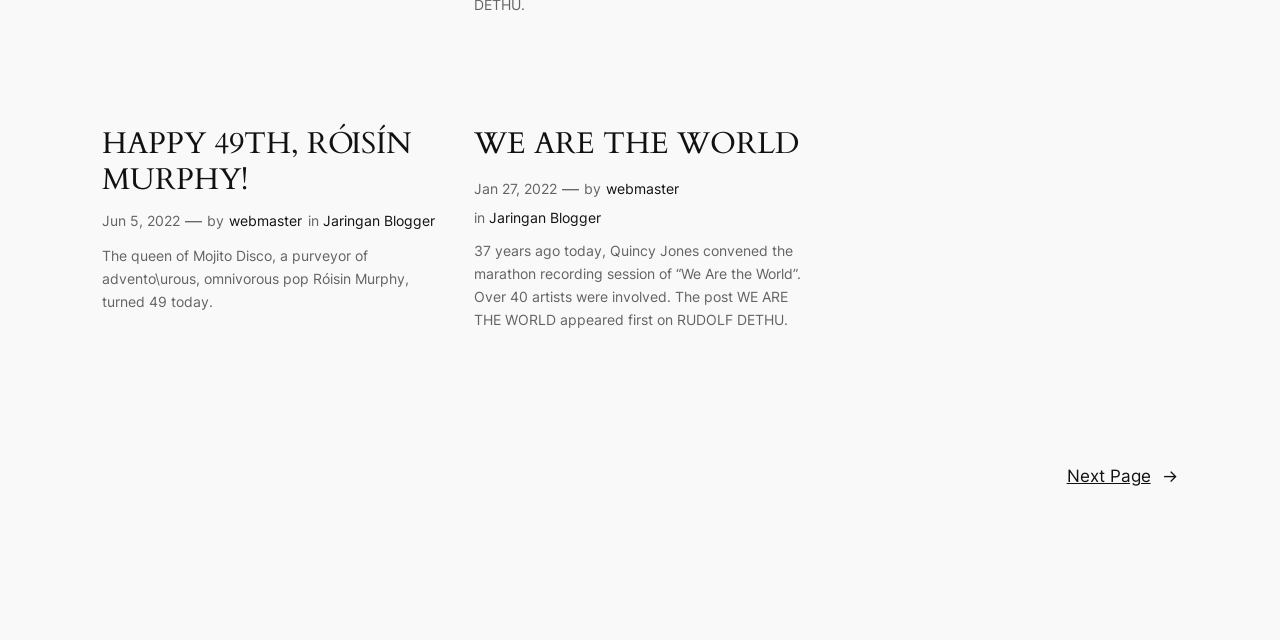Bounding box coordinates are specified in the format (top-left x, top-left y, bottom-right x, bottom-right y). All values are floating point numbers bounded between 0 and 1. Please provide the bounding box coordinate of the region this sentence describes: Jan 27, 2022

[0.37, 0.28, 0.435, 0.307]